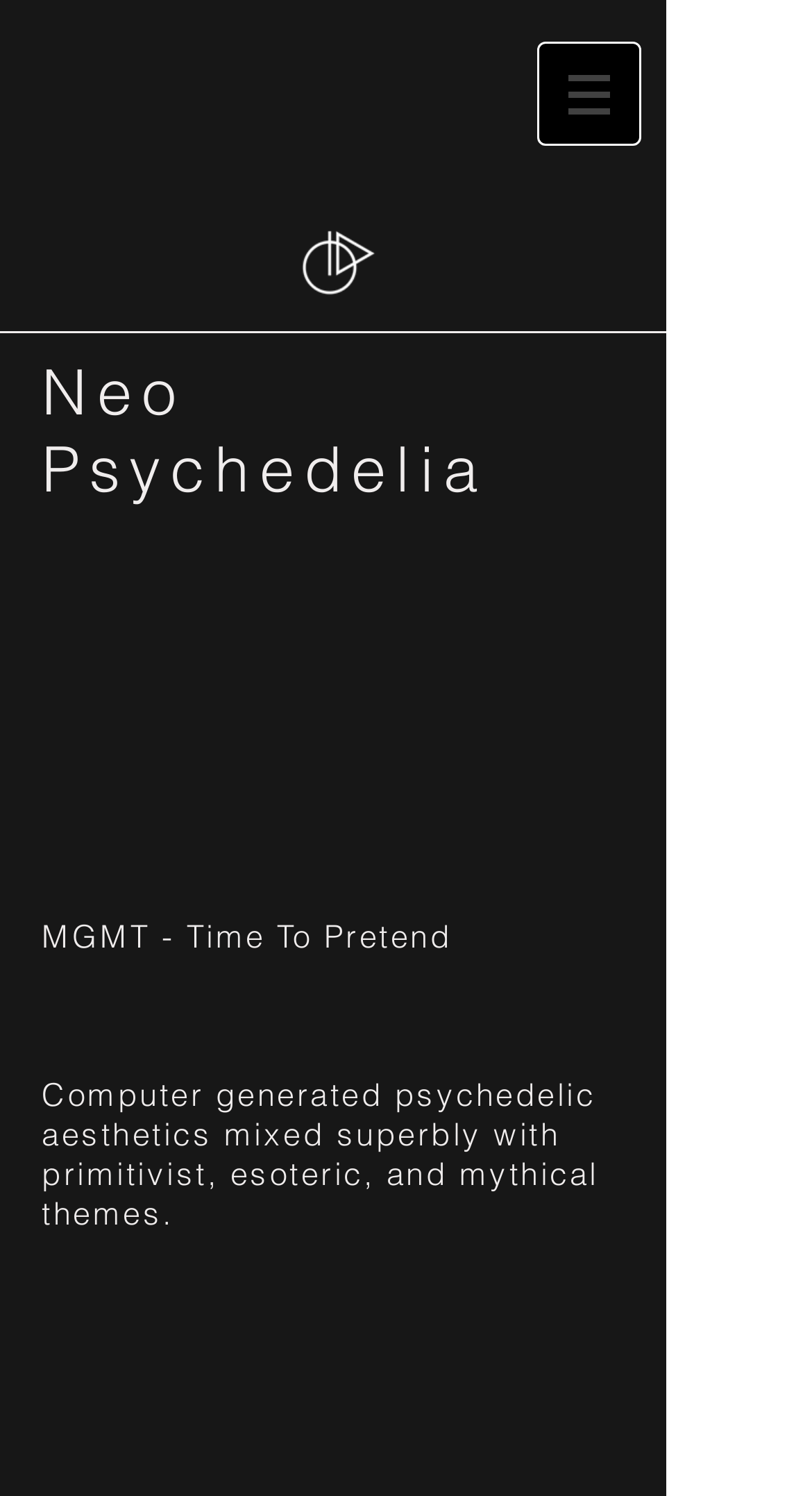Write an exhaustive caption that covers the webpage's main aspects.

The webpage is titled "Neo Psychedelia" and has a navigation menu at the top right corner, indicated by a button with a popup menu. Below the navigation menu, there is a large heading that spans most of the width of the page, also titled "Neo Psychedelia". 

To the right of the heading, there is a link with the same title. Below the heading, there are two blocks of text. The first block is a song title, "MGMT - Time To Pretend", and the second block is a descriptive paragraph about neo psychedelia, mentioning computer-generated psychedelic aesthetics mixed with primitivist, esoteric, and mythical themes.

On the left side of the page, there is an image of a logo, "Logo_1-01.png", which is positioned above the text blocks. There is also a smaller image above the navigation menu, which appears to be a decorative element.